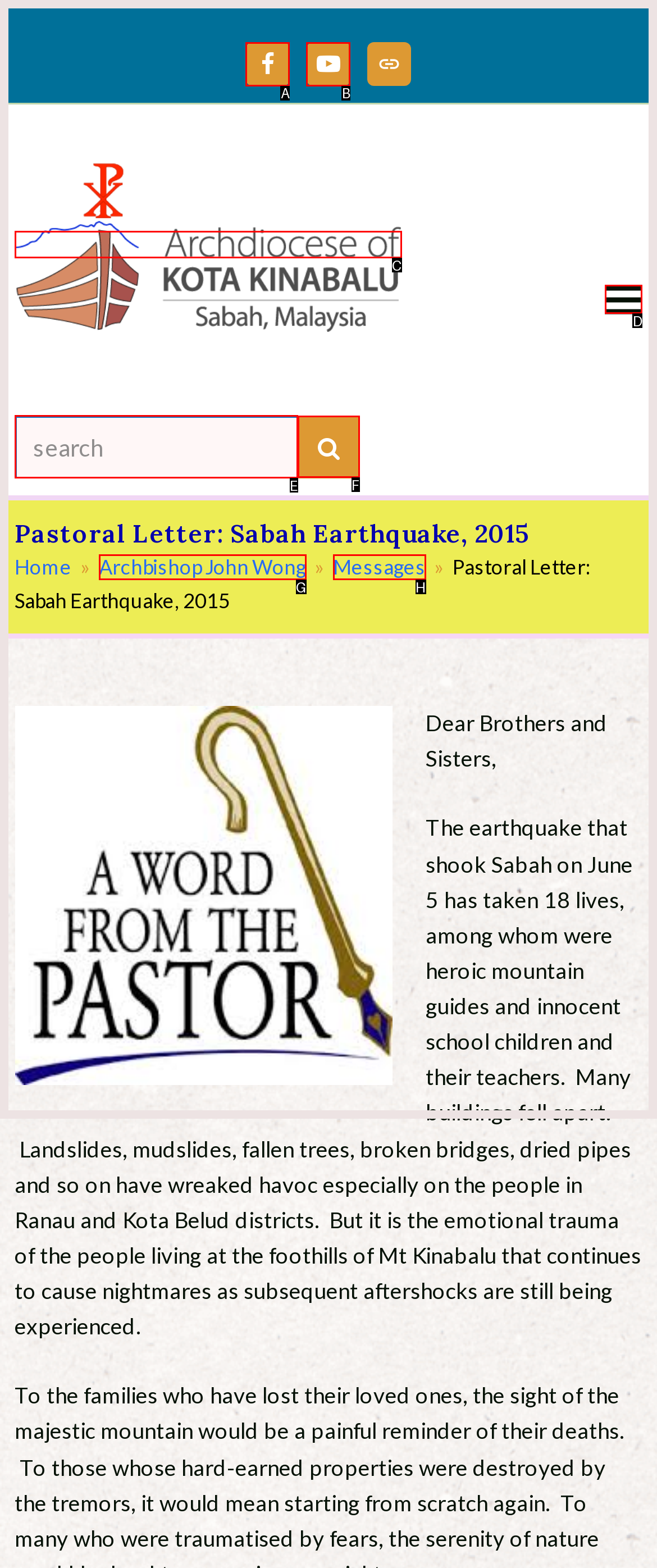Identify the HTML element that should be clicked to accomplish the task: Search for something
Provide the option's letter from the given choices.

E